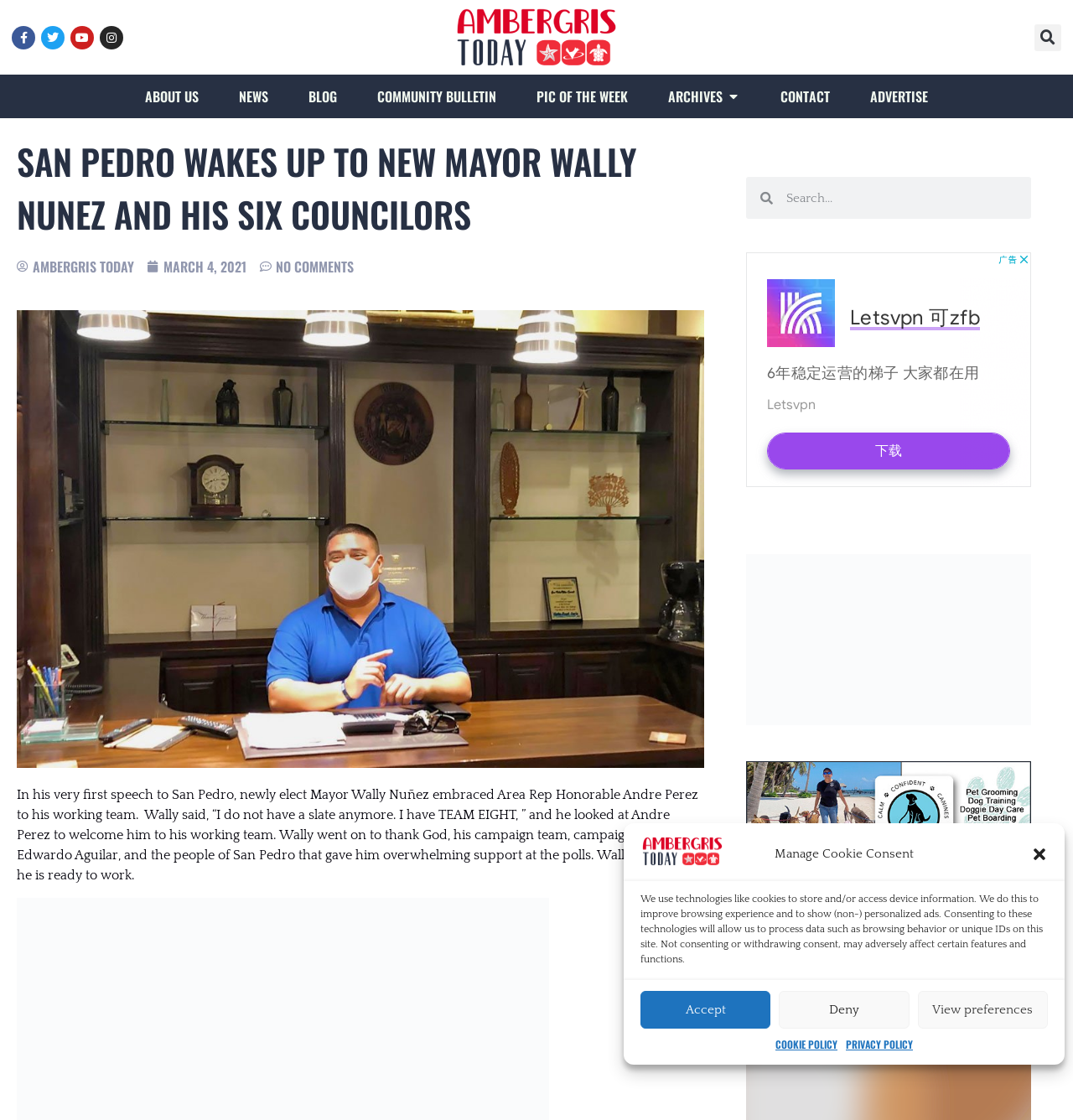Based on the element description Advertise, identify the bounding box of the UI element in the given webpage screenshot. The coordinates should be in the format (top-left x, top-left y, bottom-right x, bottom-right y) and must be between 0 and 1.

[0.811, 0.077, 0.865, 0.095]